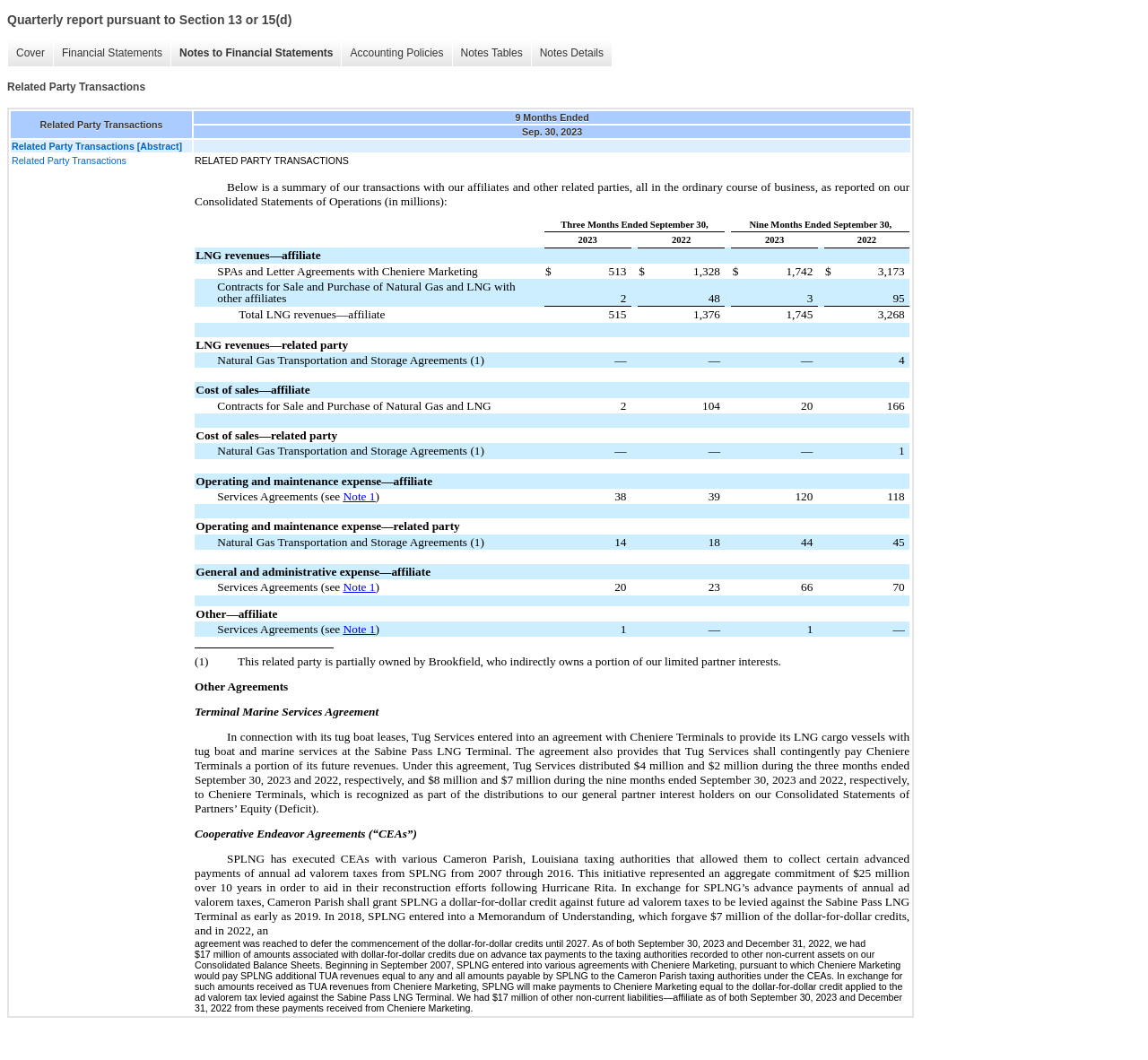Could you provide the bounding box coordinates for the portion of the screen to click to complete this instruction: "Go to DMG MORI Australia & New Zealand"?

None